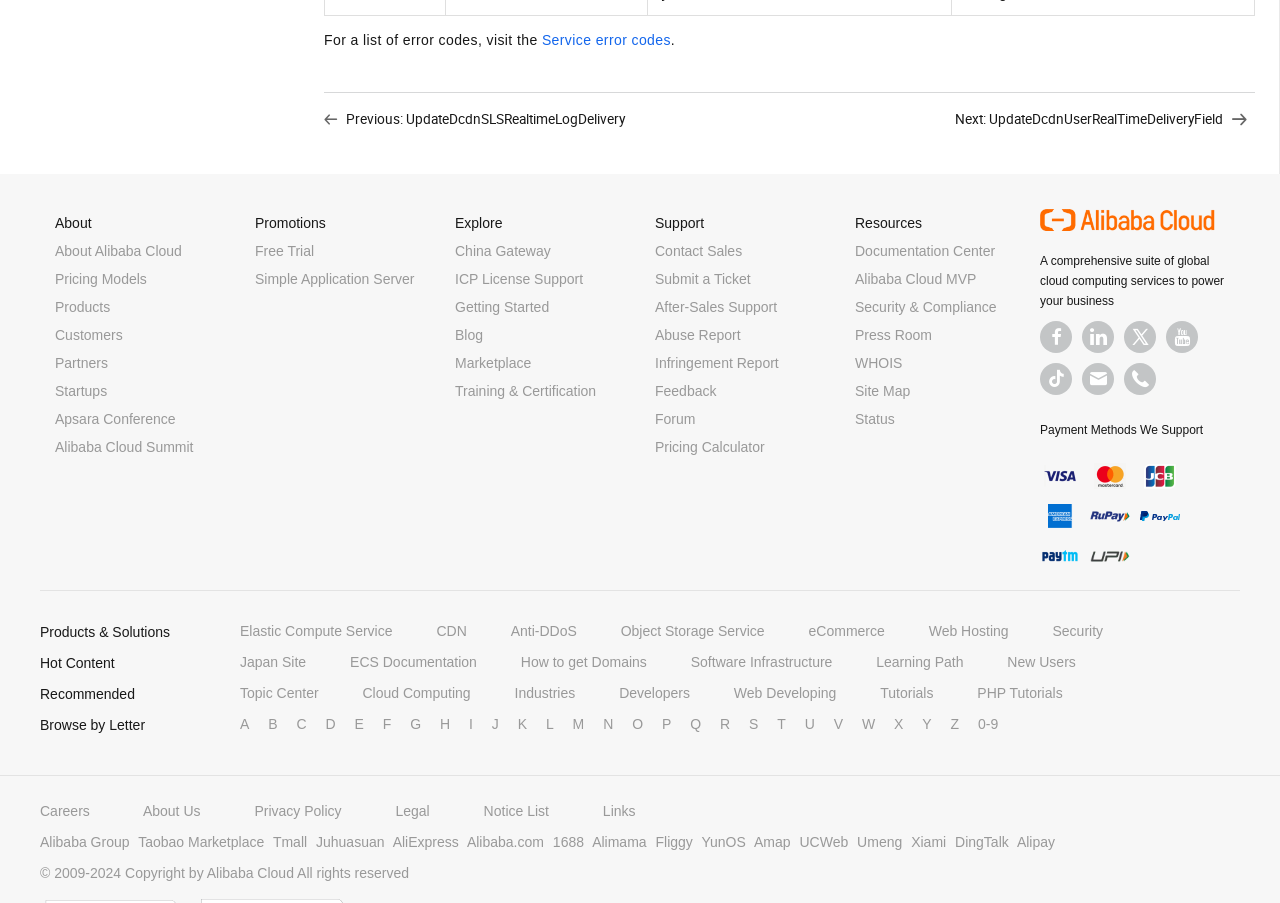What is the link to the 'About Alibaba Cloud' page?
Using the visual information, answer the question in a single word or phrase.

About Alibaba Cloud